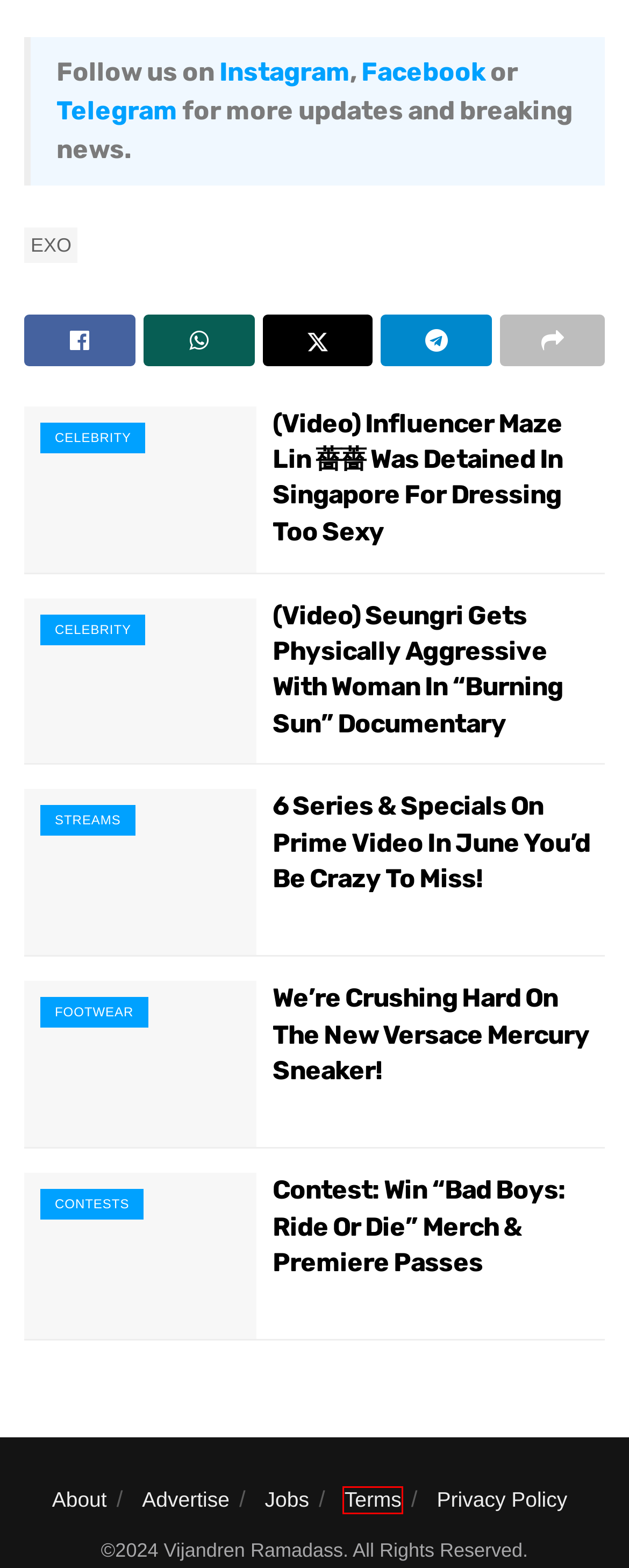You have a screenshot showing a webpage with a red bounding box around a UI element. Choose the webpage description that best matches the new page after clicking the highlighted element. Here are the options:
A. Privacy Policy - Hype MY
B. Advertise With Us - Hype MY
C. EXO Archives - Hype MY
D. Contests Archives - Hype MY
E. Terms of Service - Hype MY
F. (Video) Seungri Gets Physically Aggressive With Woman In "Burning Sun" Documentary - Hype MY
G. 6 Series & Specials On Prime Video In June You'd Be Crazy To Miss! - Hype MY
H. Contest: Win “Bad Boys: Ride Or Die” Merch & Premiere Passes - Hype MY

E